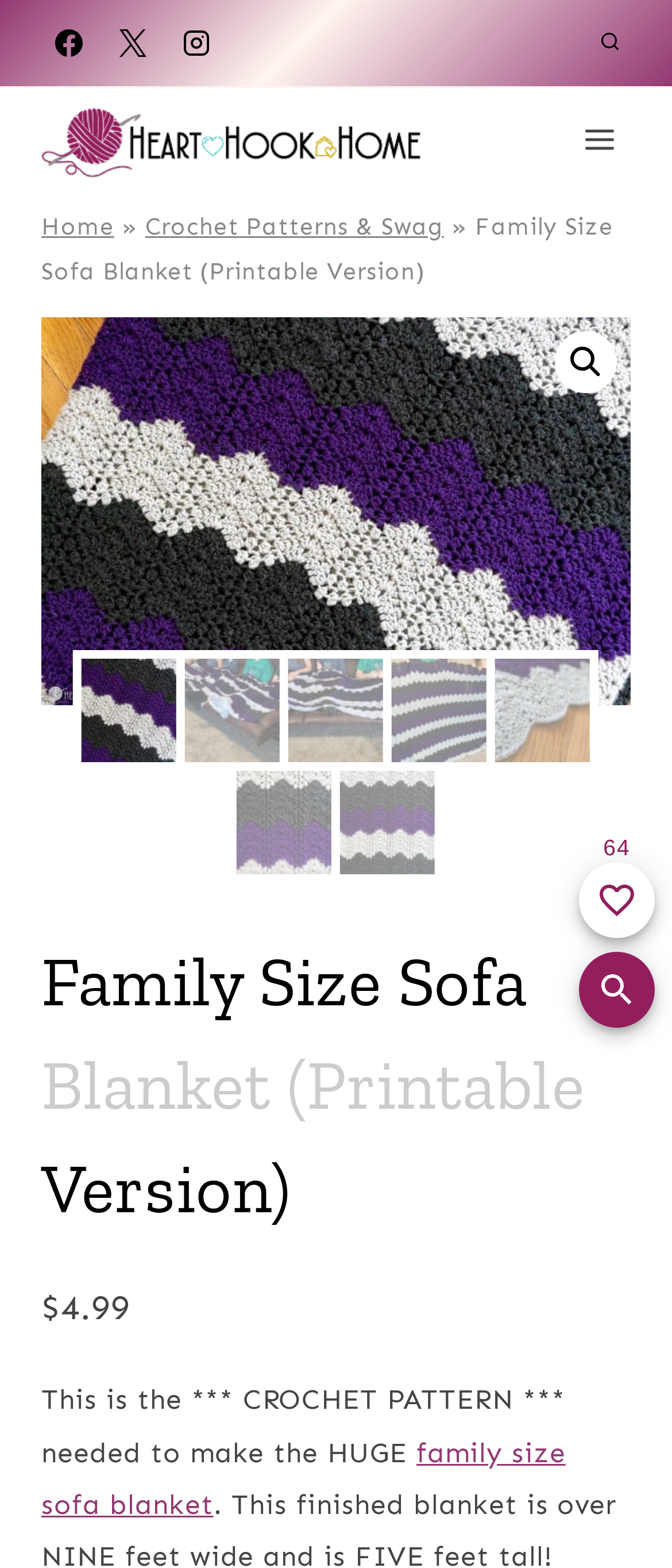What is the name of the website?
Please provide a single word or phrase as your answer based on the screenshot.

Heart Hook Home